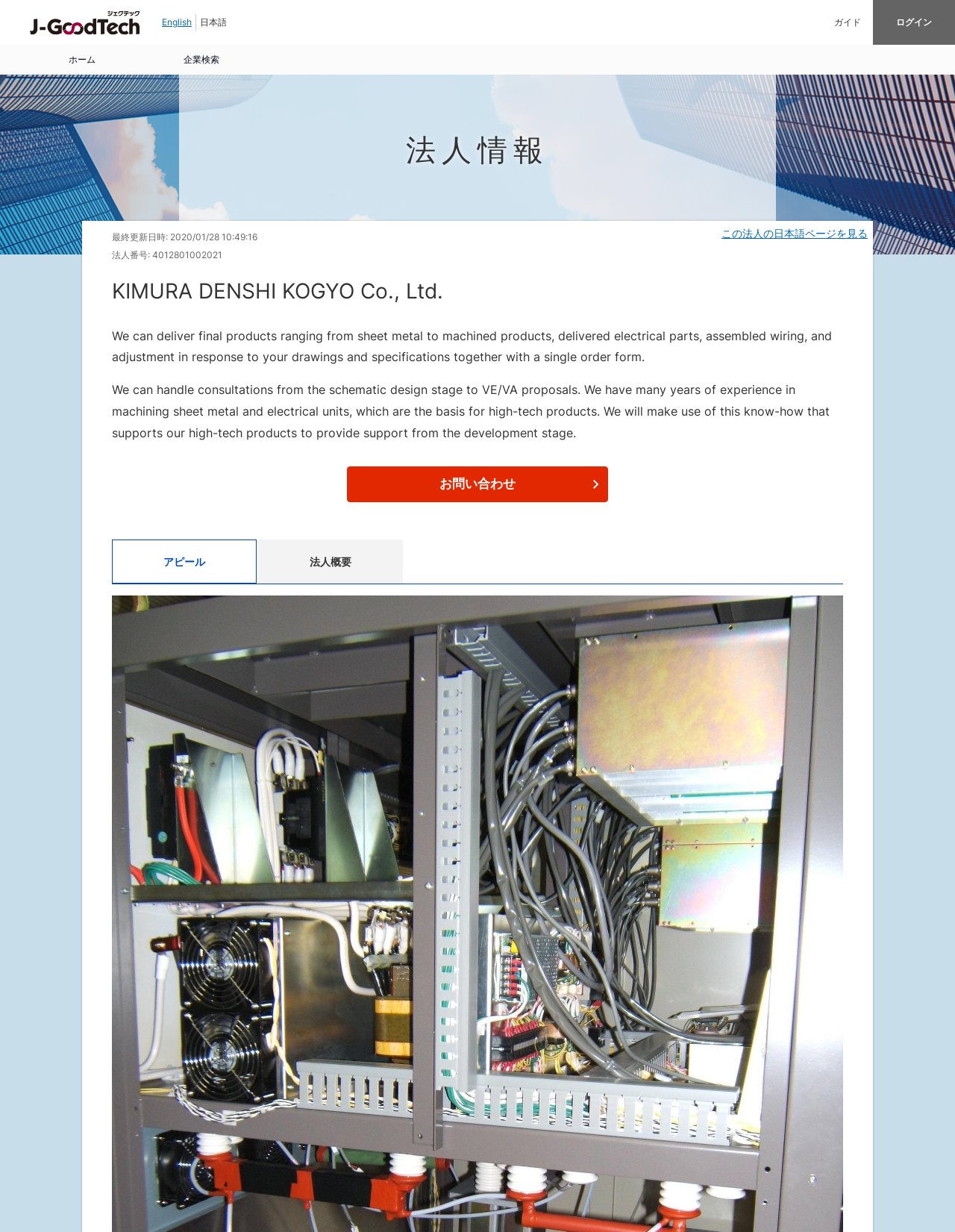Please identify the bounding box coordinates of the clickable area that will fulfill the following instruction: "View the company information". The coordinates should be in the format of four float numbers between 0 and 1, i.e., [left, top, right, bottom].

[0.188, 0.061, 0.812, 0.207]